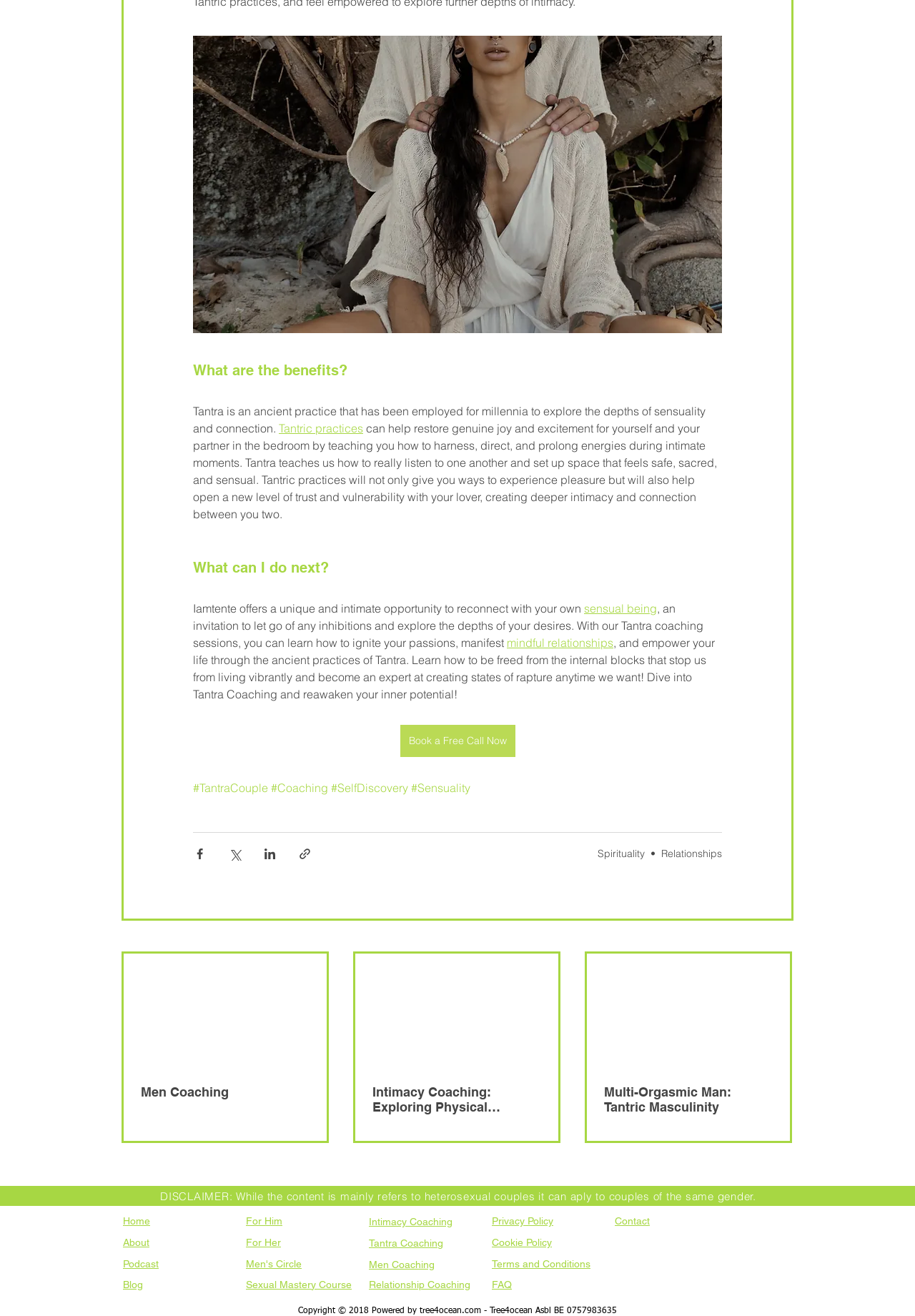Examine the screenshot and answer the question in as much detail as possible: What is the topic of the webpage?

Based on the content of the webpage, it appears to be focused on Tantra and its application to relationships, intimacy, and personal growth.